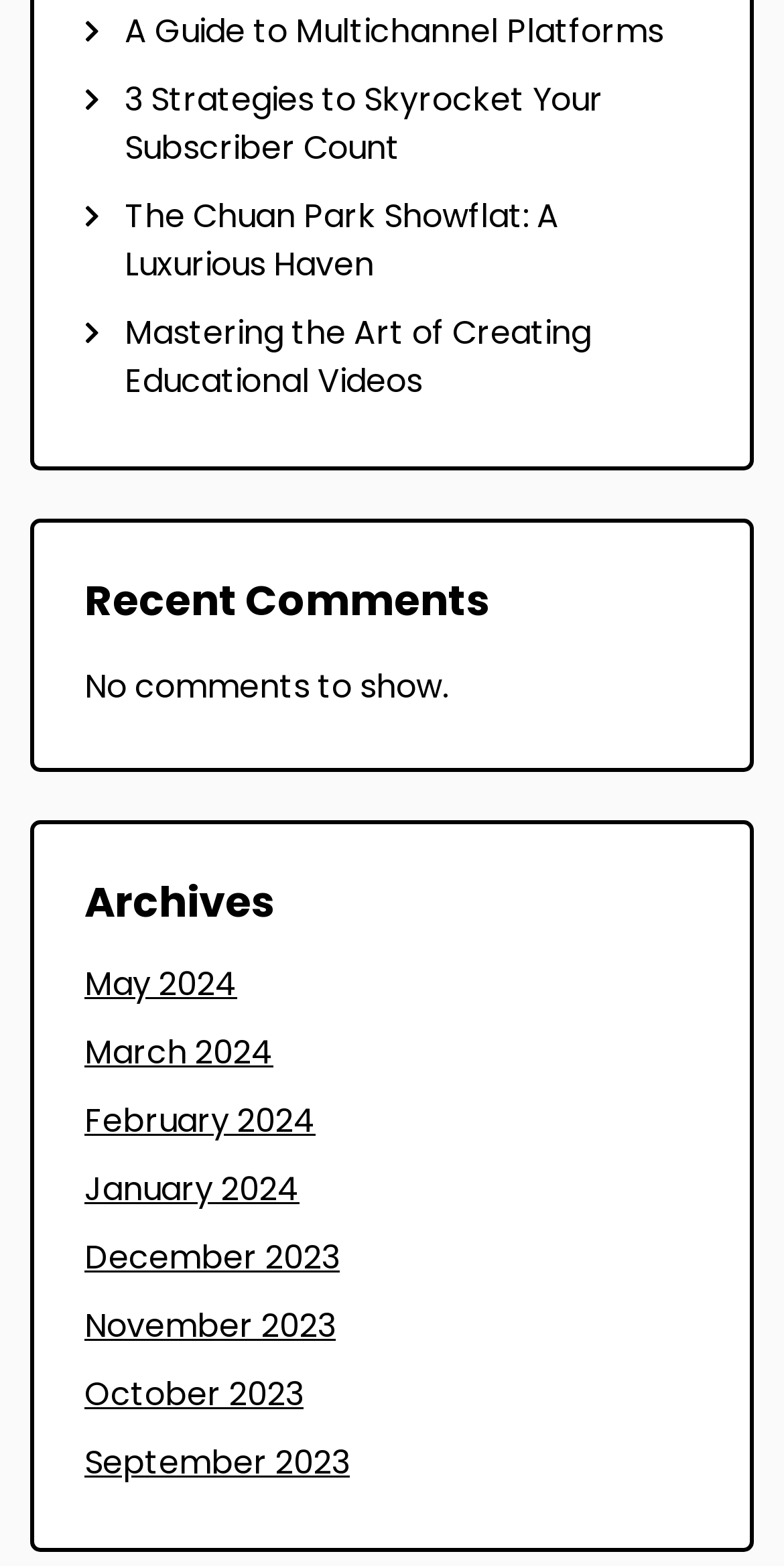From the image, can you give a detailed response to the question below:
What type of content is featured on this webpage?

Based on the links and headings on the webpage, it appears to be a blog or article-based website, featuring various posts and archives.